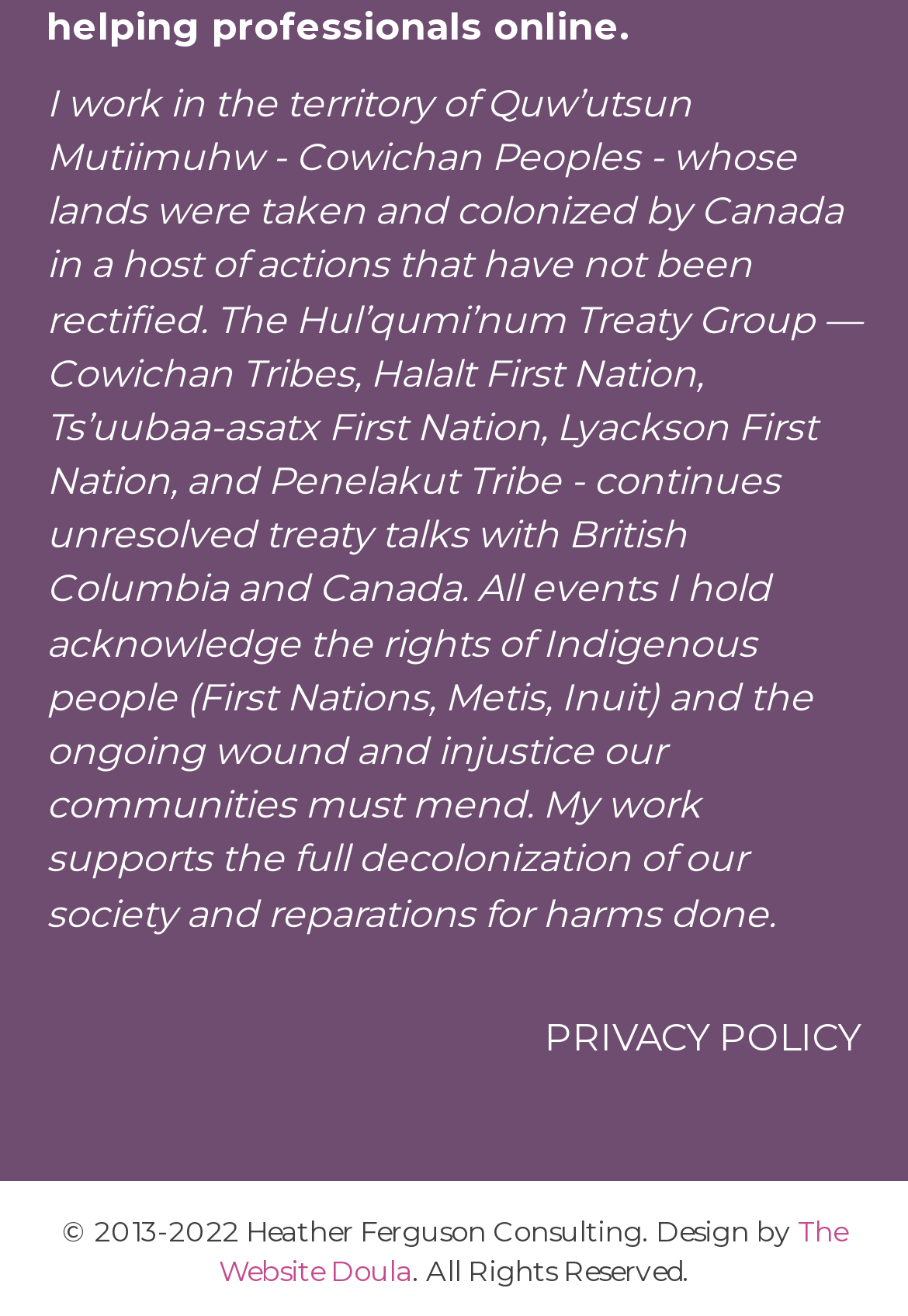Answer the question below with a single word or a brief phrase: 
What is the year range of the copyright?

2013-2022